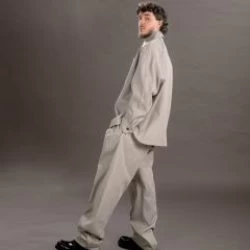From the details in the image, provide a thorough response to the question: Is the man's hair curly?

The caption describes the man's hair as curly, which adds to his distinctive look and frames his face, enhancing his stylish ensemble.